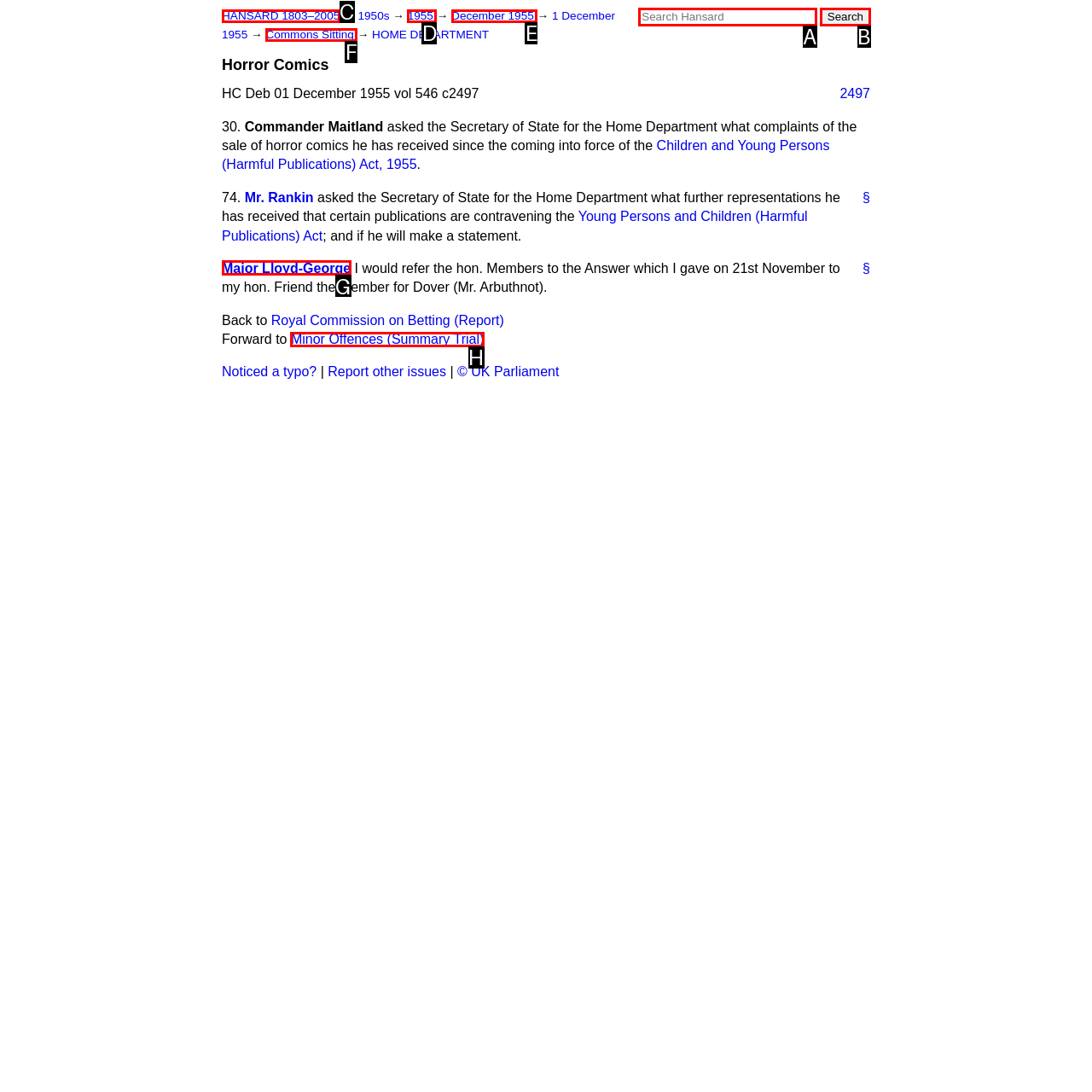Tell me the letter of the option that corresponds to the description: Minor Offences (Summary Trial)
Answer using the letter from the given choices directly.

H